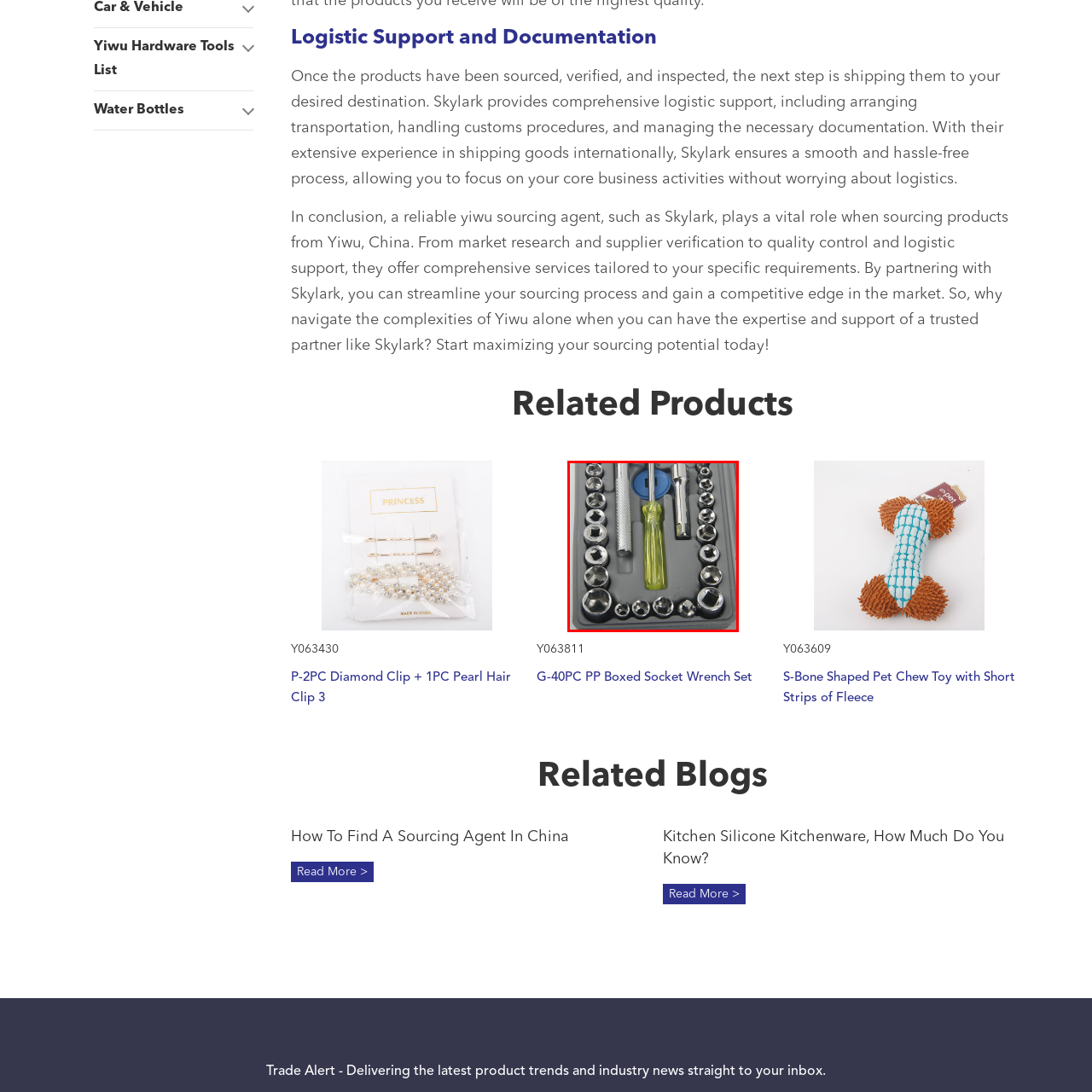Carefully analyze the image within the red boundary and describe it extensively.

The image showcases a neatly organized set of chrome-plated socket wrenches and tools, highlighting their polished finish and varying sizes. Centrally placed is a distinctive yellow-handled screwdriver, surrounded by an array of socket heads arranged in a compact tray. This toolkit is ideal for both professional mechanics and DIY enthusiasts, offering a versatile selection of tools designed for efficient use in various tasks. The presence of the assorted hardware hints at its functionality for automotive repairs or general maintenance, underscoring its practicality and quality.